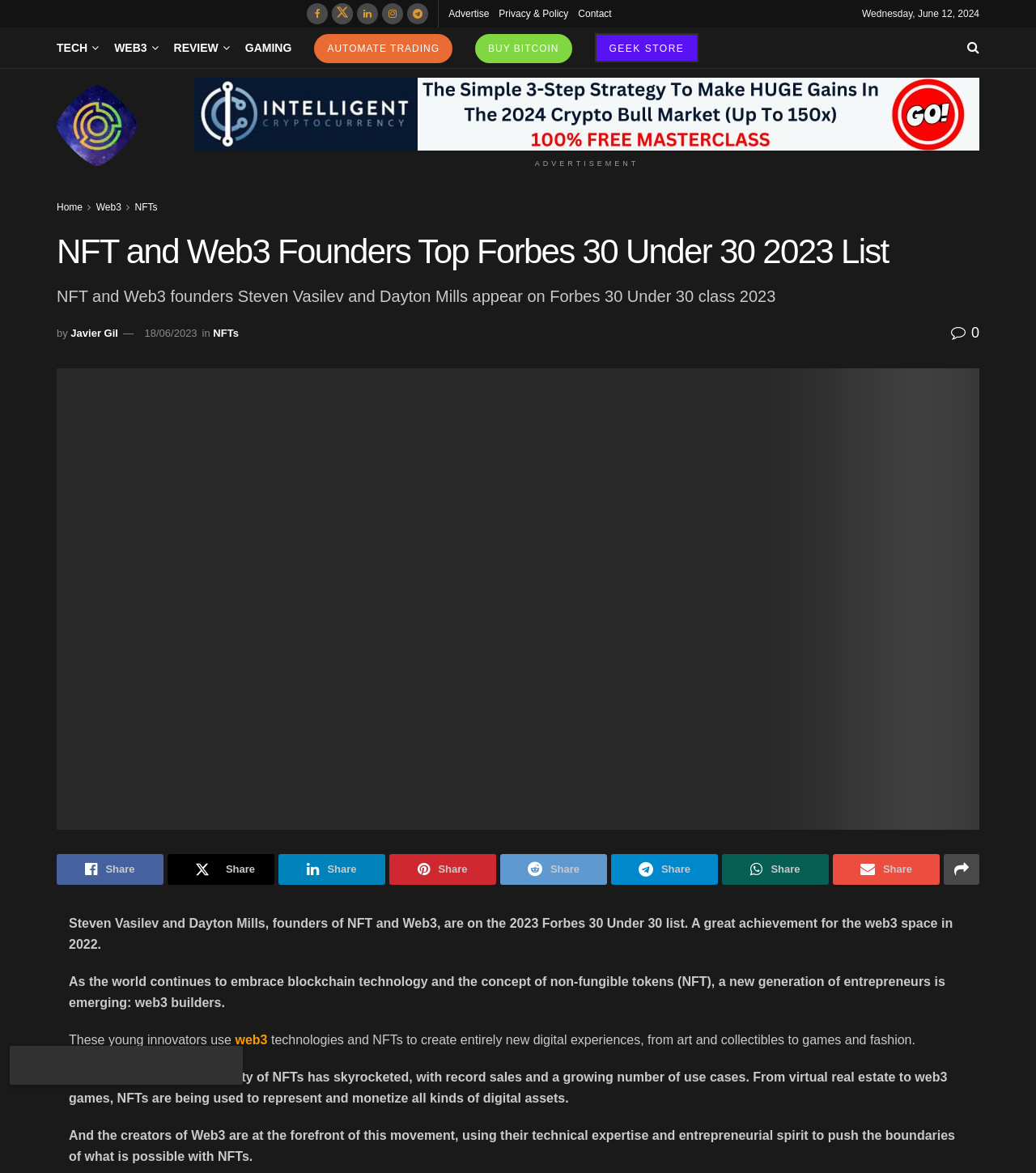Determine the main heading text of the webpage.

NFT and Web3 Founders Top Forbes 30 Under 30 2023 List